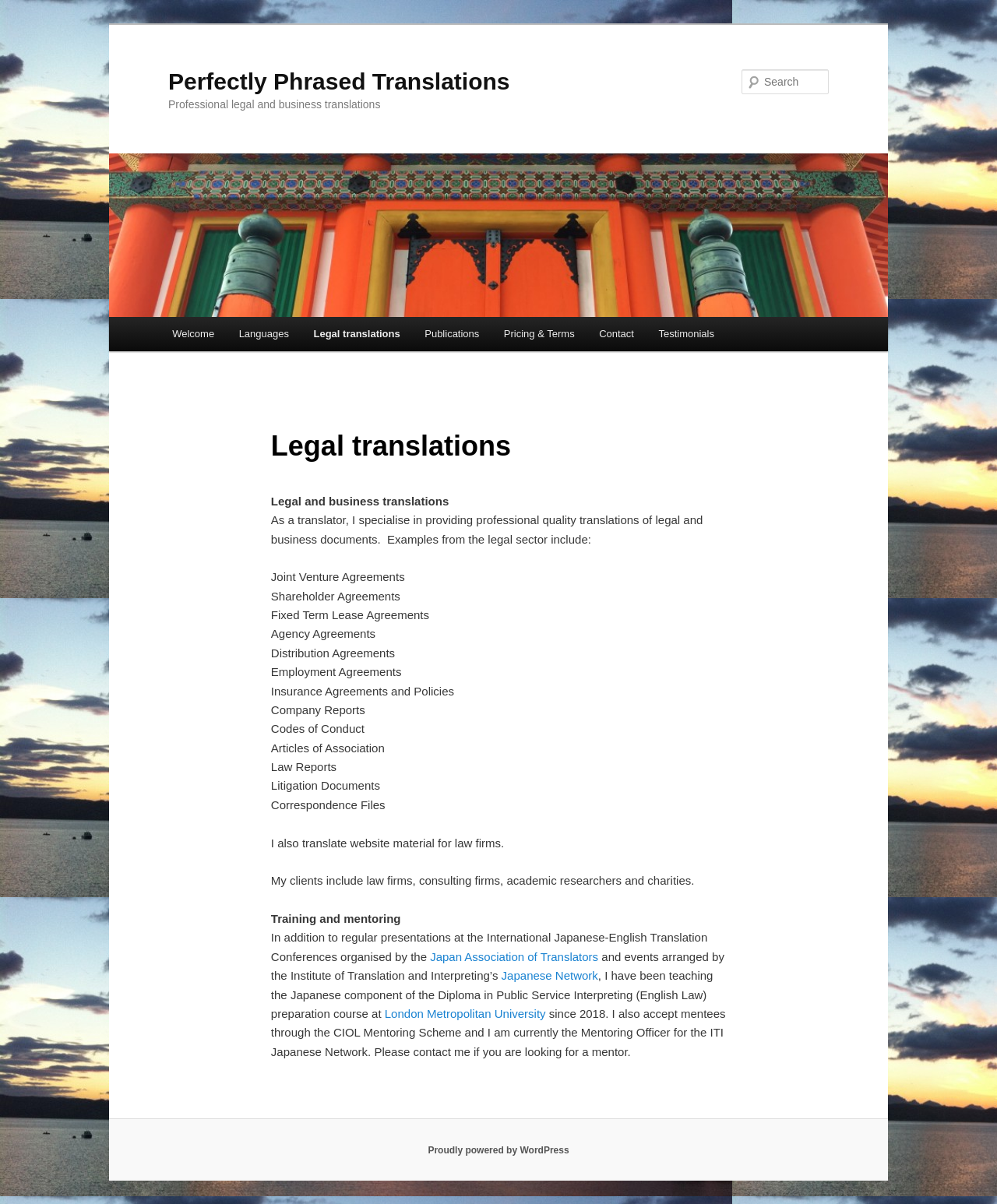Please identify the bounding box coordinates of the region to click in order to complete the task: "Search for something". The coordinates must be four float numbers between 0 and 1, specified as [left, top, right, bottom].

[0.744, 0.058, 0.831, 0.078]